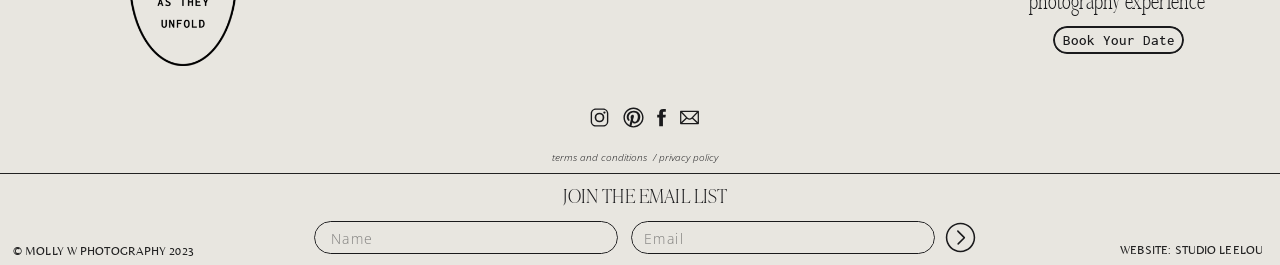Show the bounding box coordinates of the element that should be clicked to complete the task: "Enter your email address".

[0.503, 0.868, 0.727, 0.928]